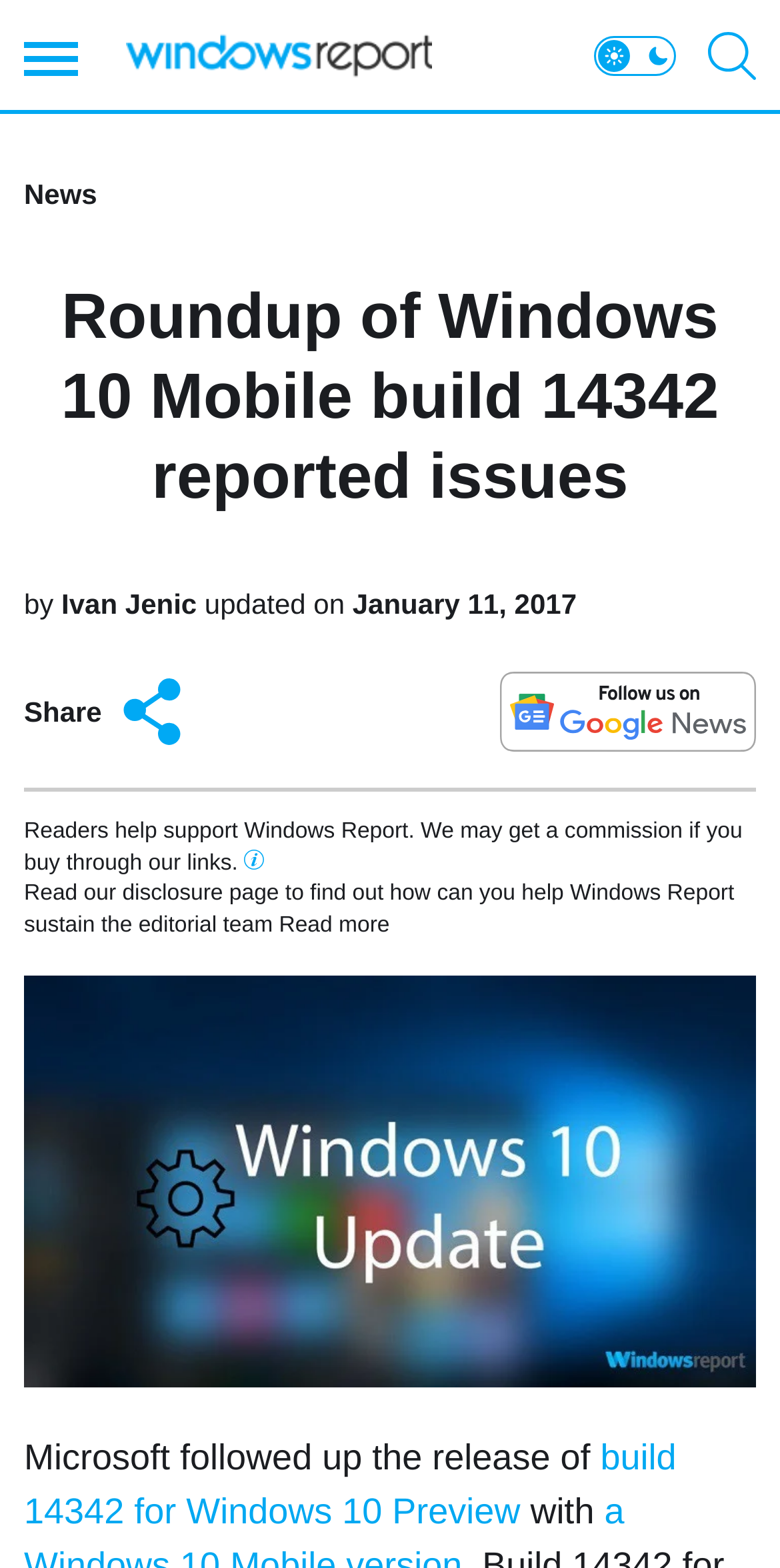Find the bounding box coordinates for the UI element whose description is: "alt="Google news icon"". The coordinates should be four float numbers between 0 and 1, in the format [left, top, right, bottom].

[0.641, 0.429, 0.969, 0.48]